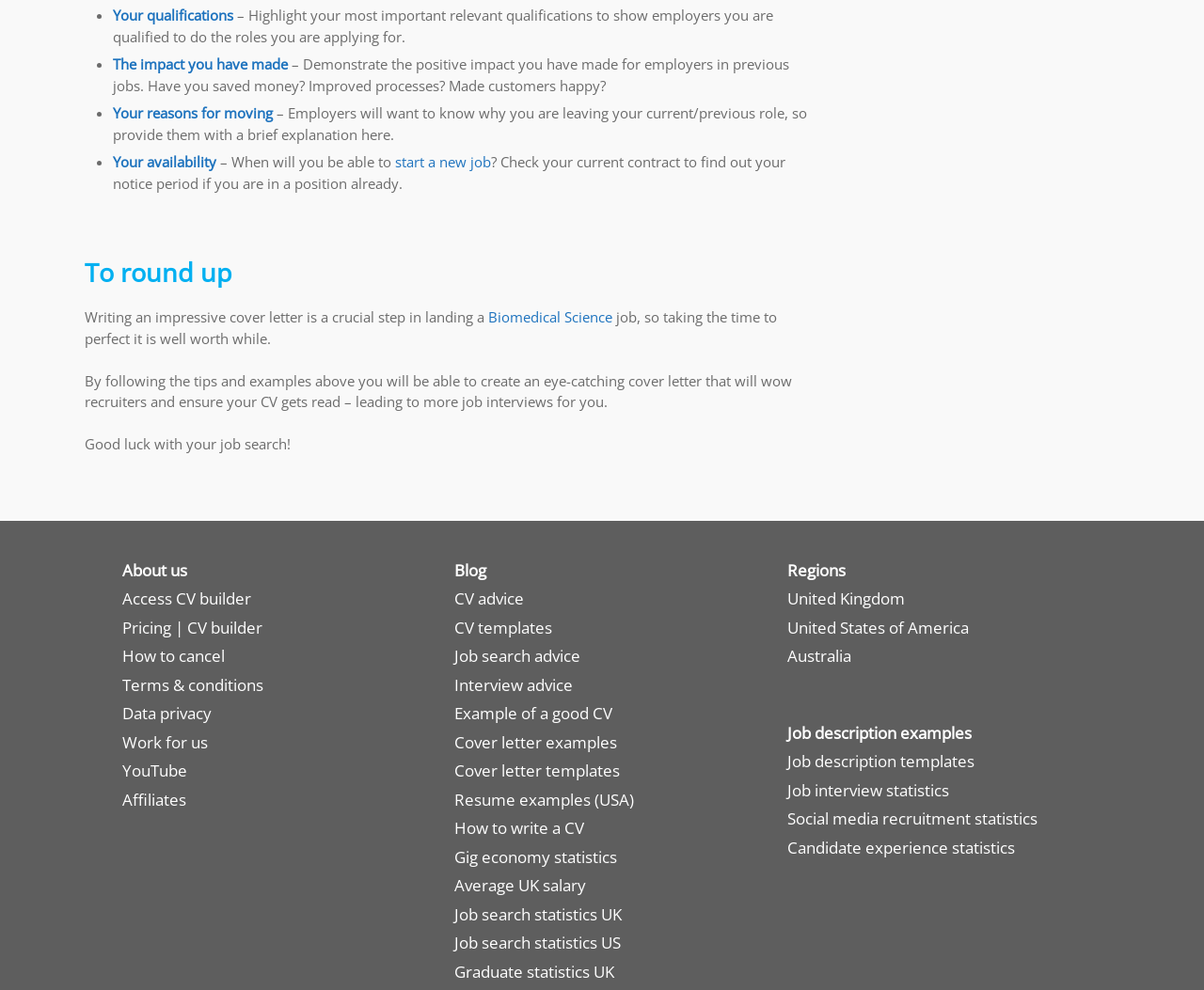Provide the bounding box coordinates for the UI element that is described as: "Australia".

[0.654, 0.652, 0.707, 0.673]